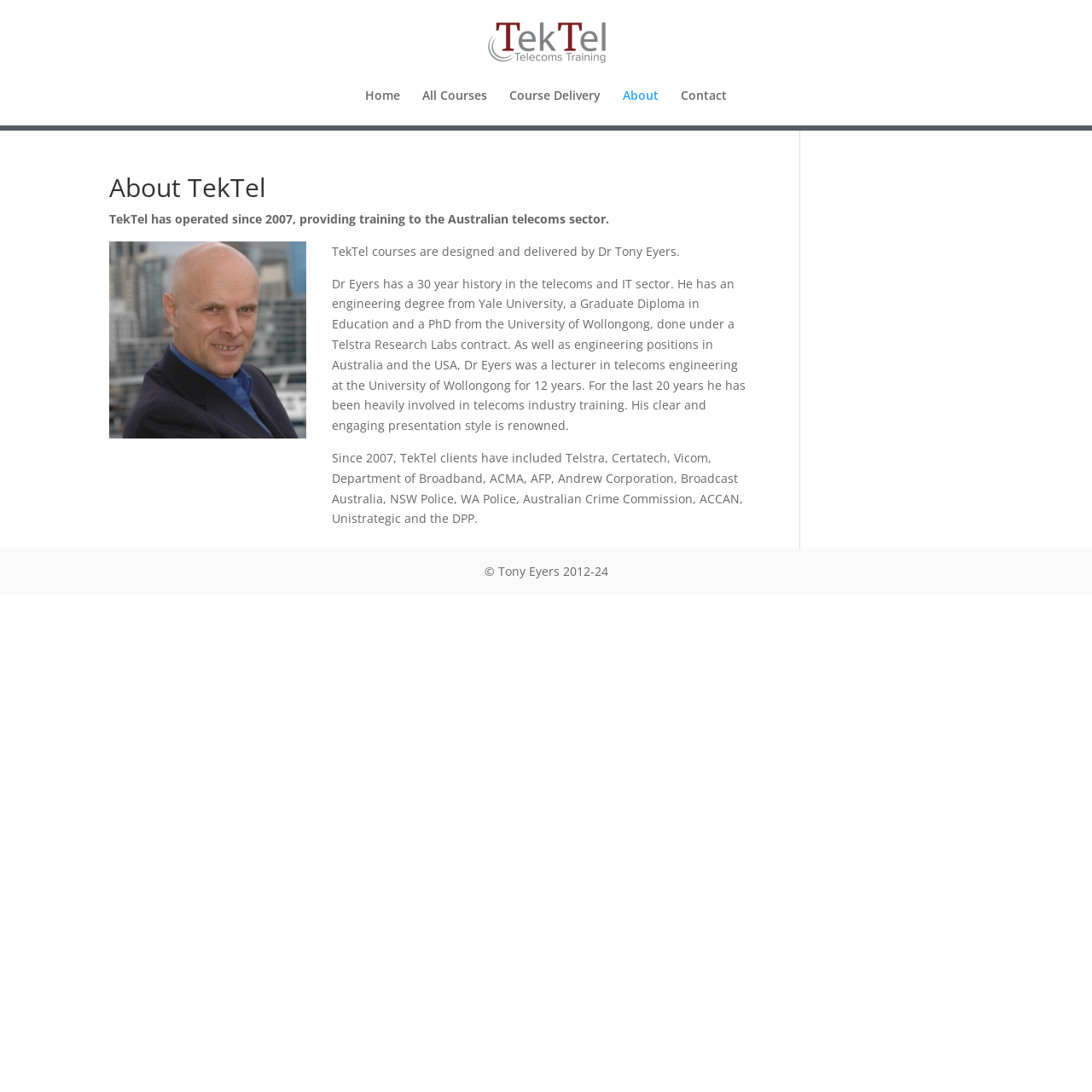Reply to the question with a brief word or phrase: What organizations have been clients of TekTel?

Telstra, Certatech, Vicom, etc.